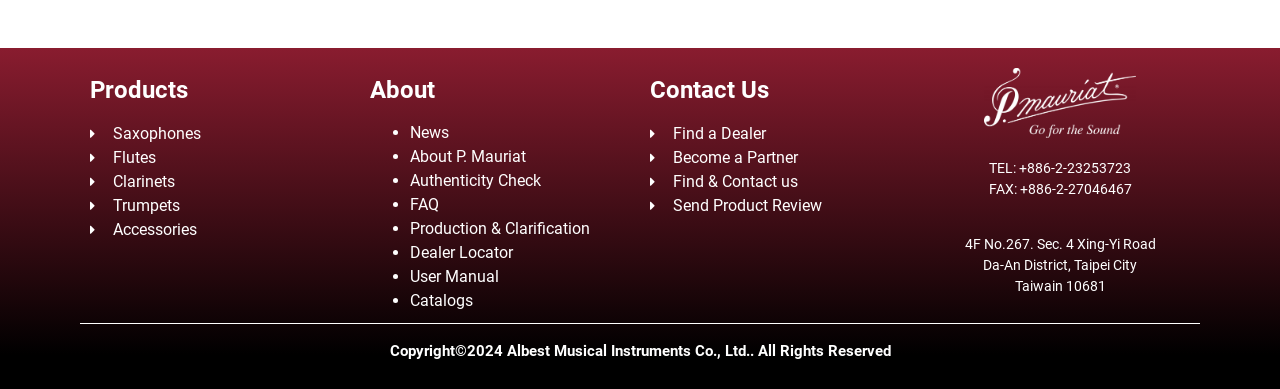Examine the image and give a thorough answer to the following question:
How many links are under the 'About' heading?

The webpage has a section with the heading 'About' which lists 8 links: News, About P. Mauriat, Authenticity Check, FAQ, Production & Clarification, Dealer Locator, User Manual, and Catalogs.